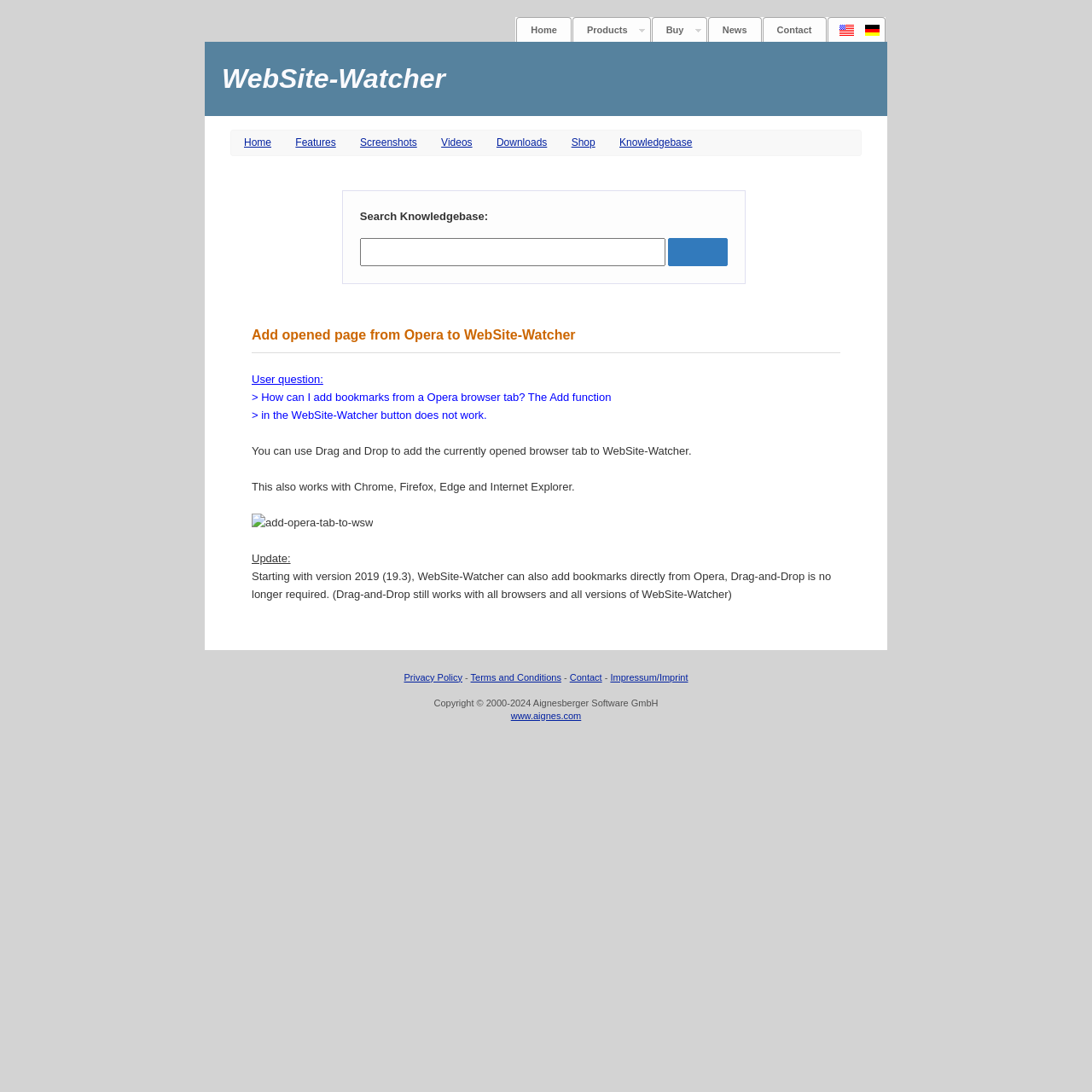Answer the following in one word or a short phrase: 
What is the language of the link at the top right corner?

English